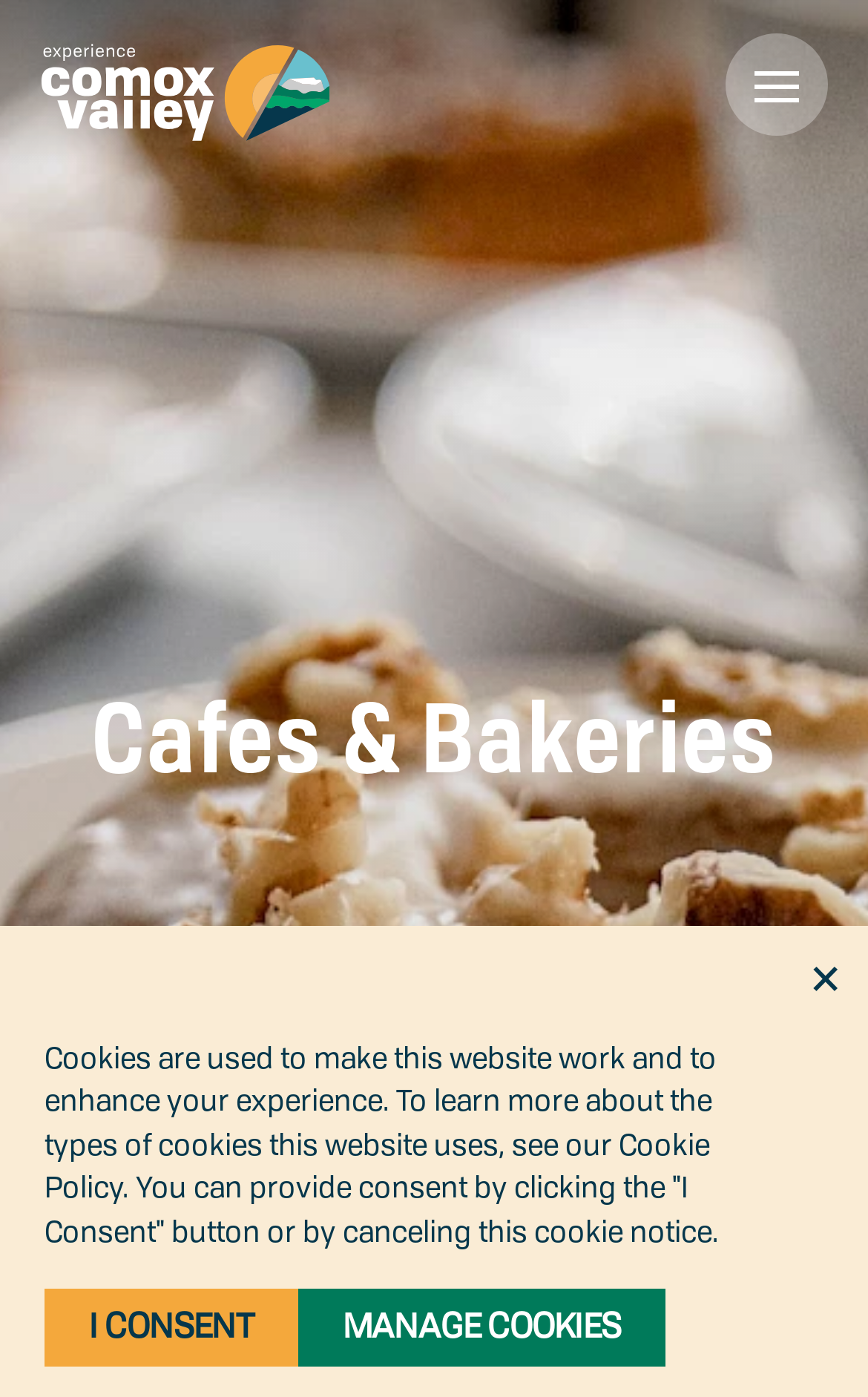From the given element description: "alt="Textback"", find the bounding box for the UI element. Provide the coordinates as four float numbers between 0 and 1, in the order [left, top, right, bottom].

None